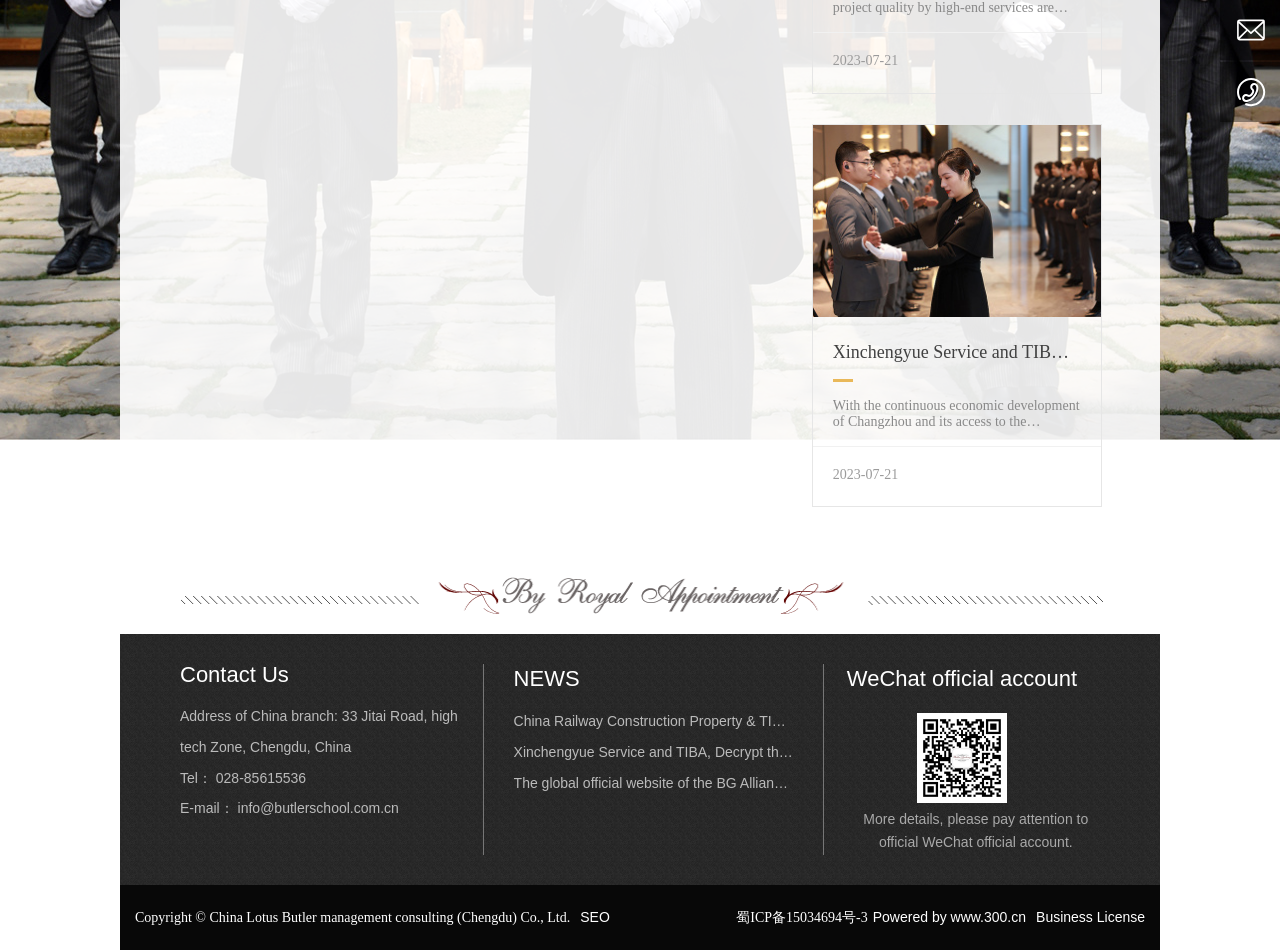Find the bounding box coordinates for the UI element that matches this description: "a new Oreo flavor".

None